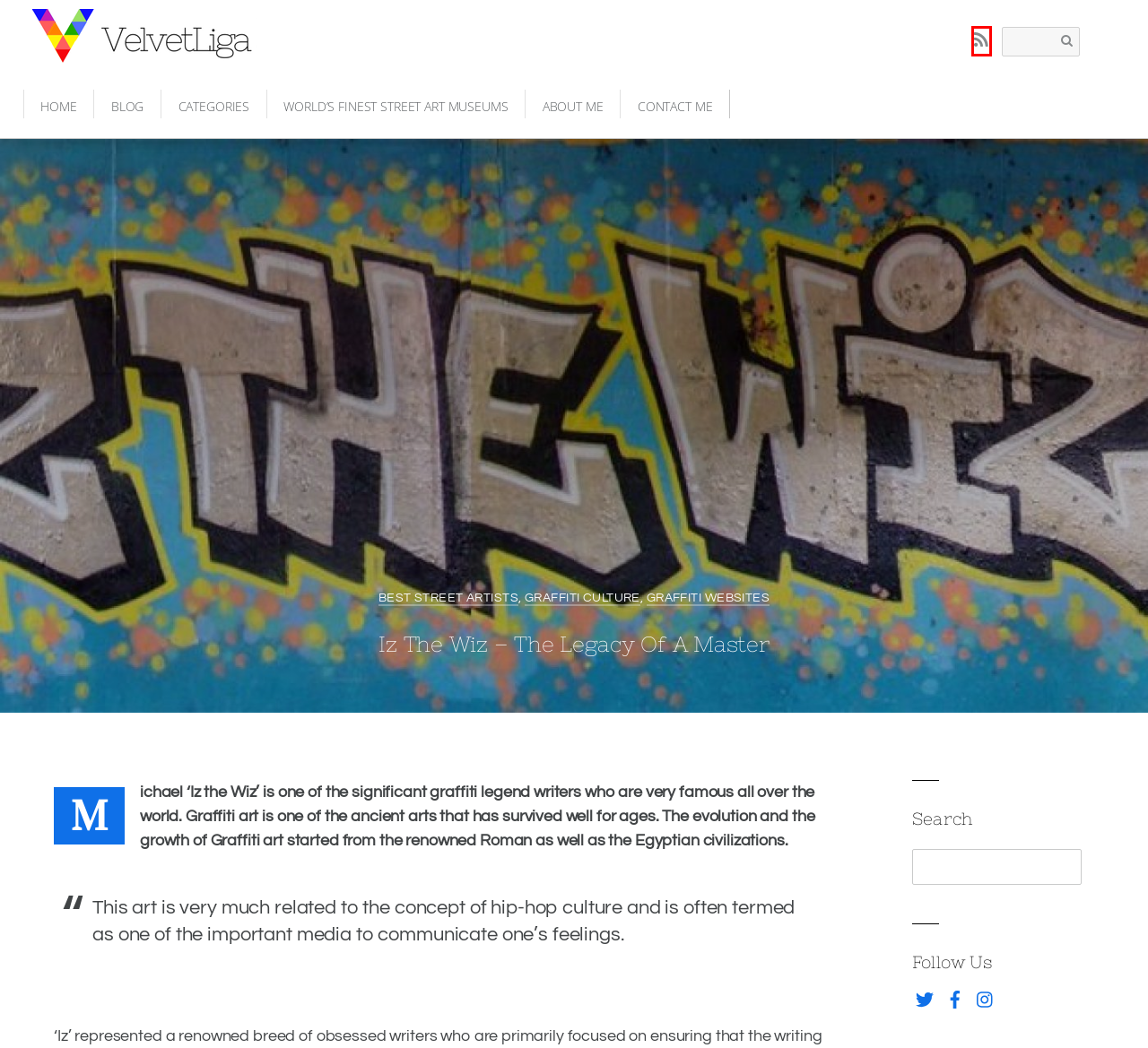A screenshot of a webpage is given, marked with a red bounding box around a UI element. Please select the most appropriate webpage description that fits the new page after clicking the highlighted element. Here are the candidates:
A. VelvetLiga – Velvet Liga
B. Contact Me – Velvet Liga
C. About Me – Velvet Liga
D. Velvet Liga
E. Velvet Liga – Graffiti Art
F. World’s Finest Street Art Museums – Velvet Liga
G. Best Street Artists – Velvet Liga
H. Graffiti Culture – Velvet Liga

D